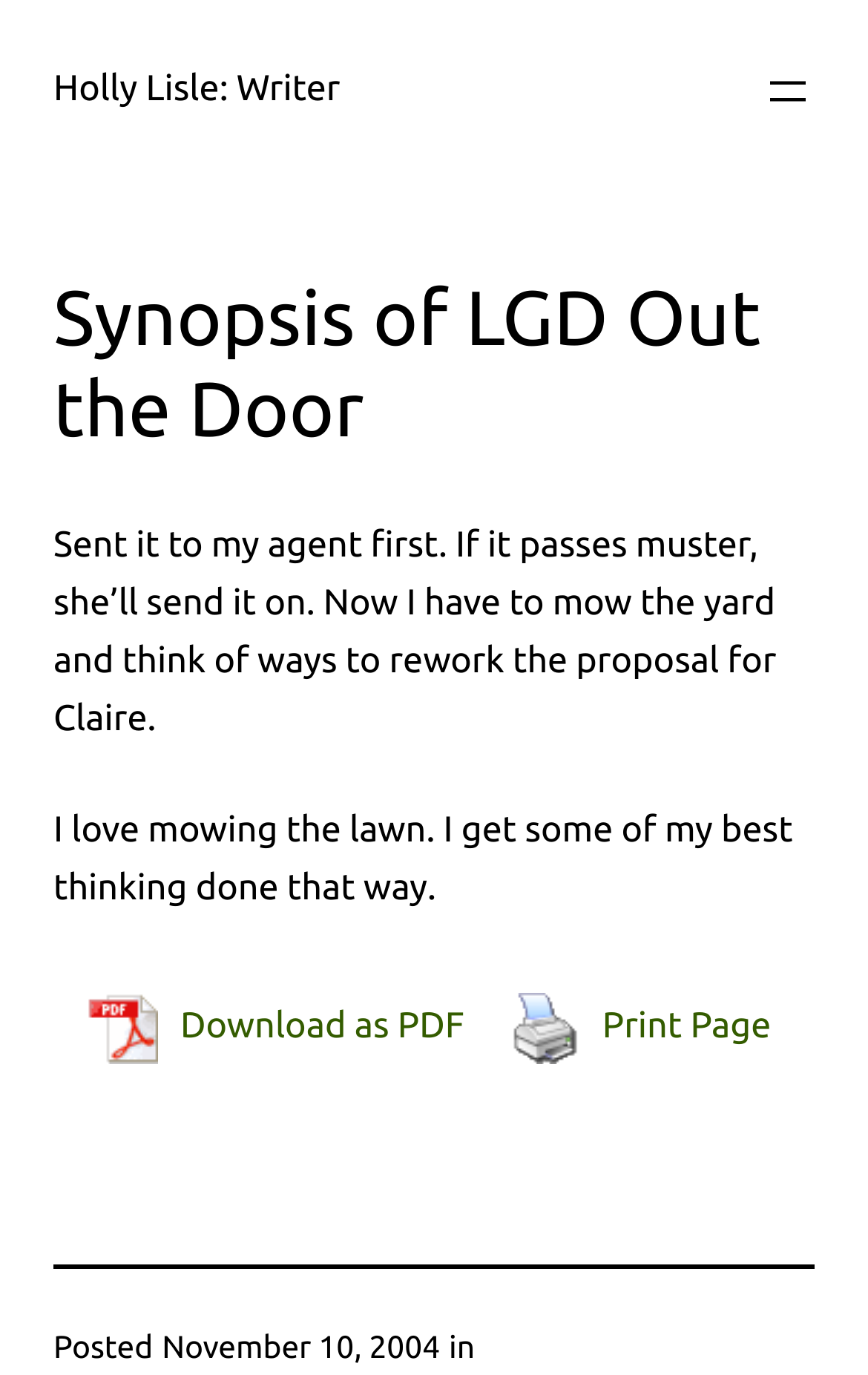What is the author's agent doing with the manuscript?
Refer to the image and give a detailed answer to the query.

According to the text, the author sent the manuscript to their agent first, and if it passes muster, the agent will send it on, implying that the agent is reviewing and potentially forwarding the manuscript to others.